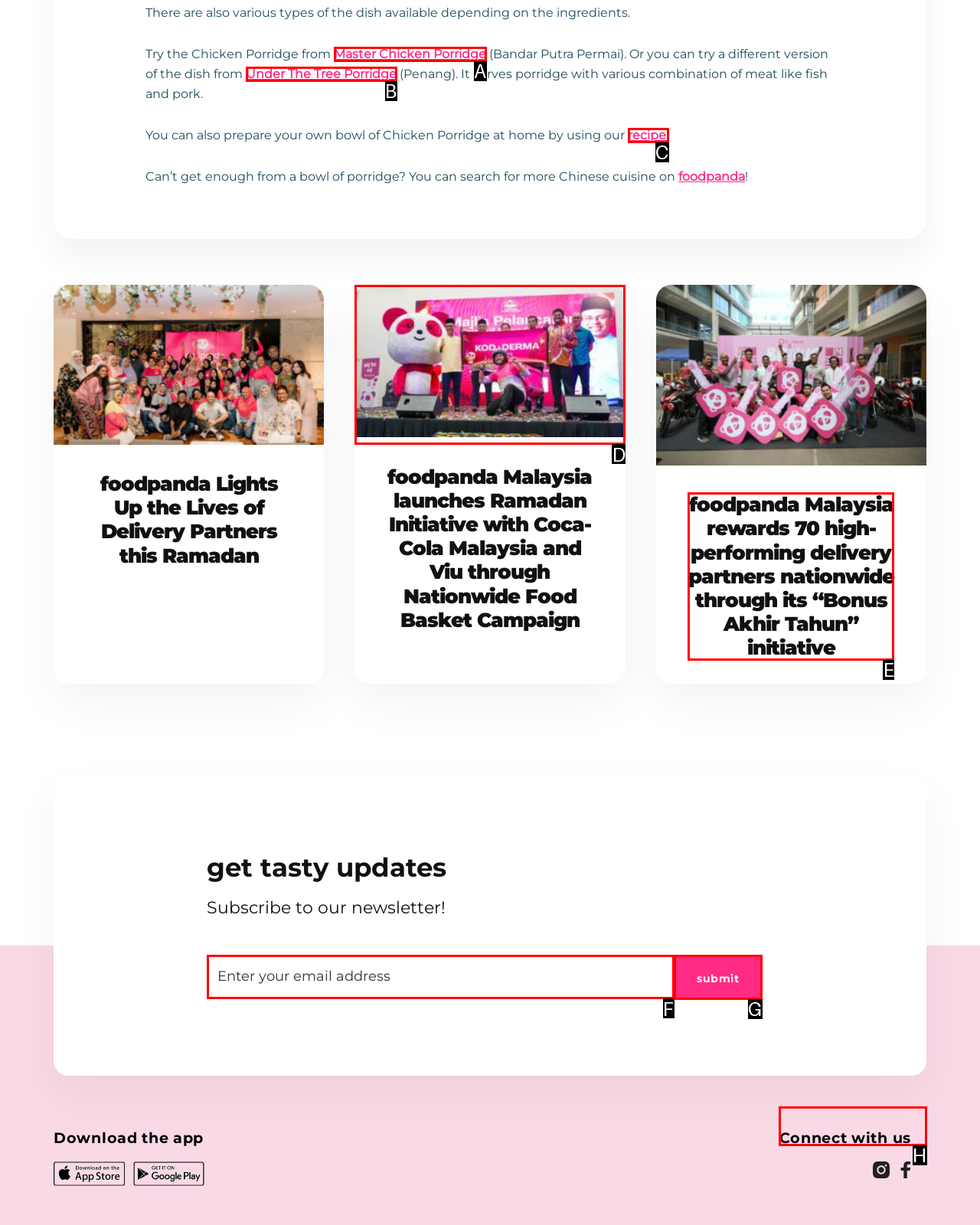Find the option that fits the given description: Submit
Answer with the letter representing the correct choice directly.

G